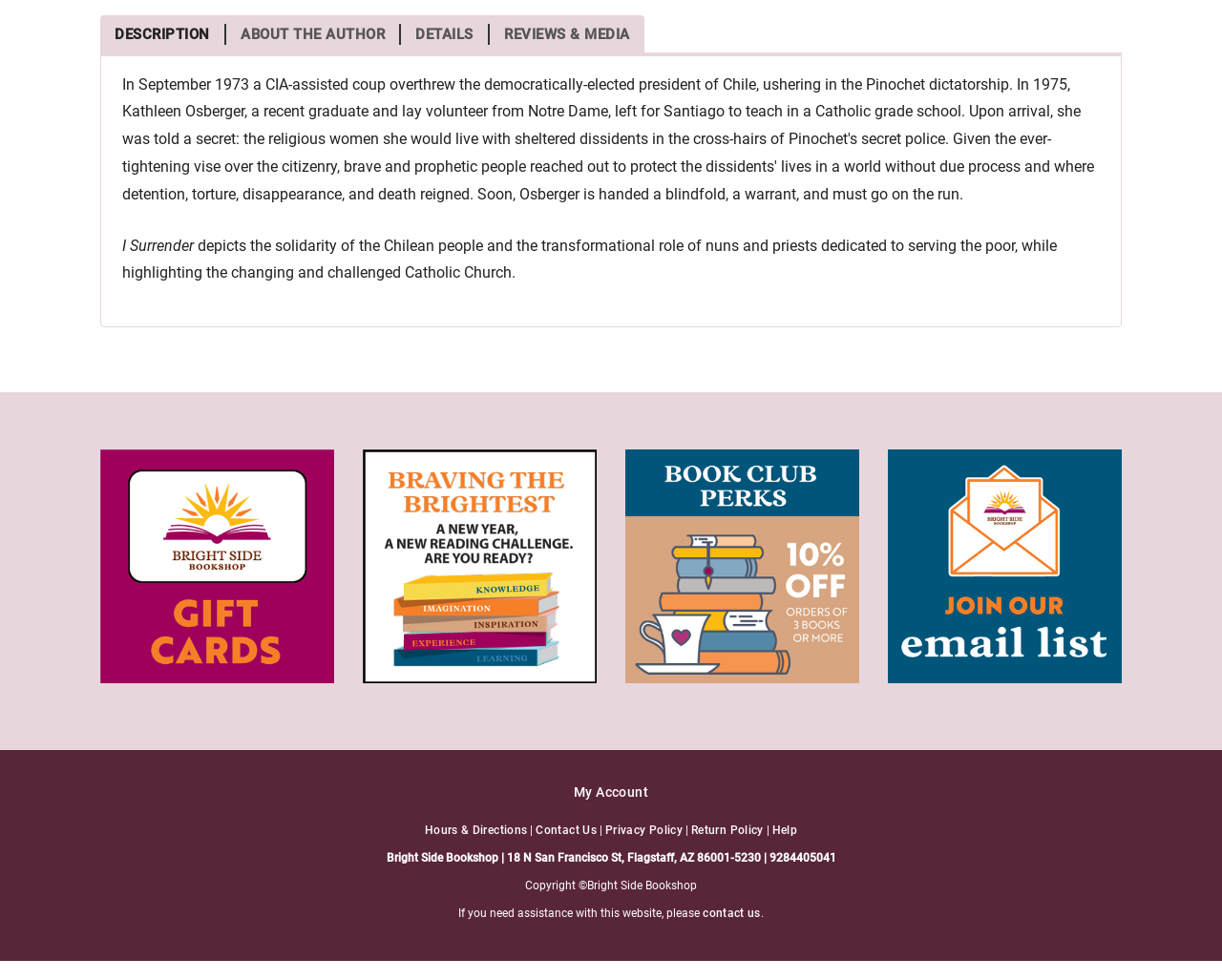Identify the bounding box for the given UI element using the description provided. Coordinates should be in the format (top-left x, top-left y, bottom-right x, bottom-right y) and must be between 0 and 1. Here is the description: About the Author

[0.185, 0.024, 0.328, 0.045]